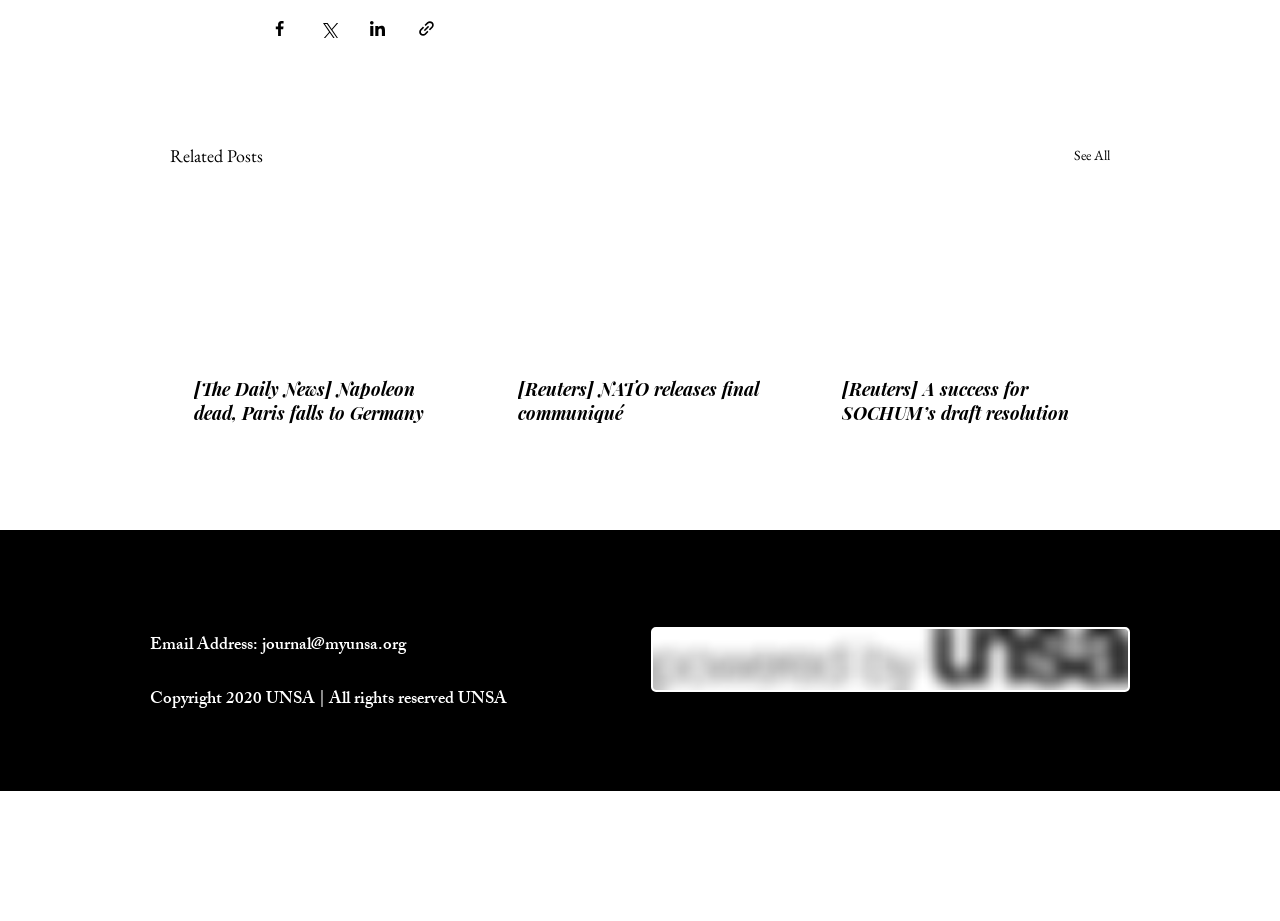What organization is powering the website?
Give a single word or phrase answer based on the content of the image.

UNSA